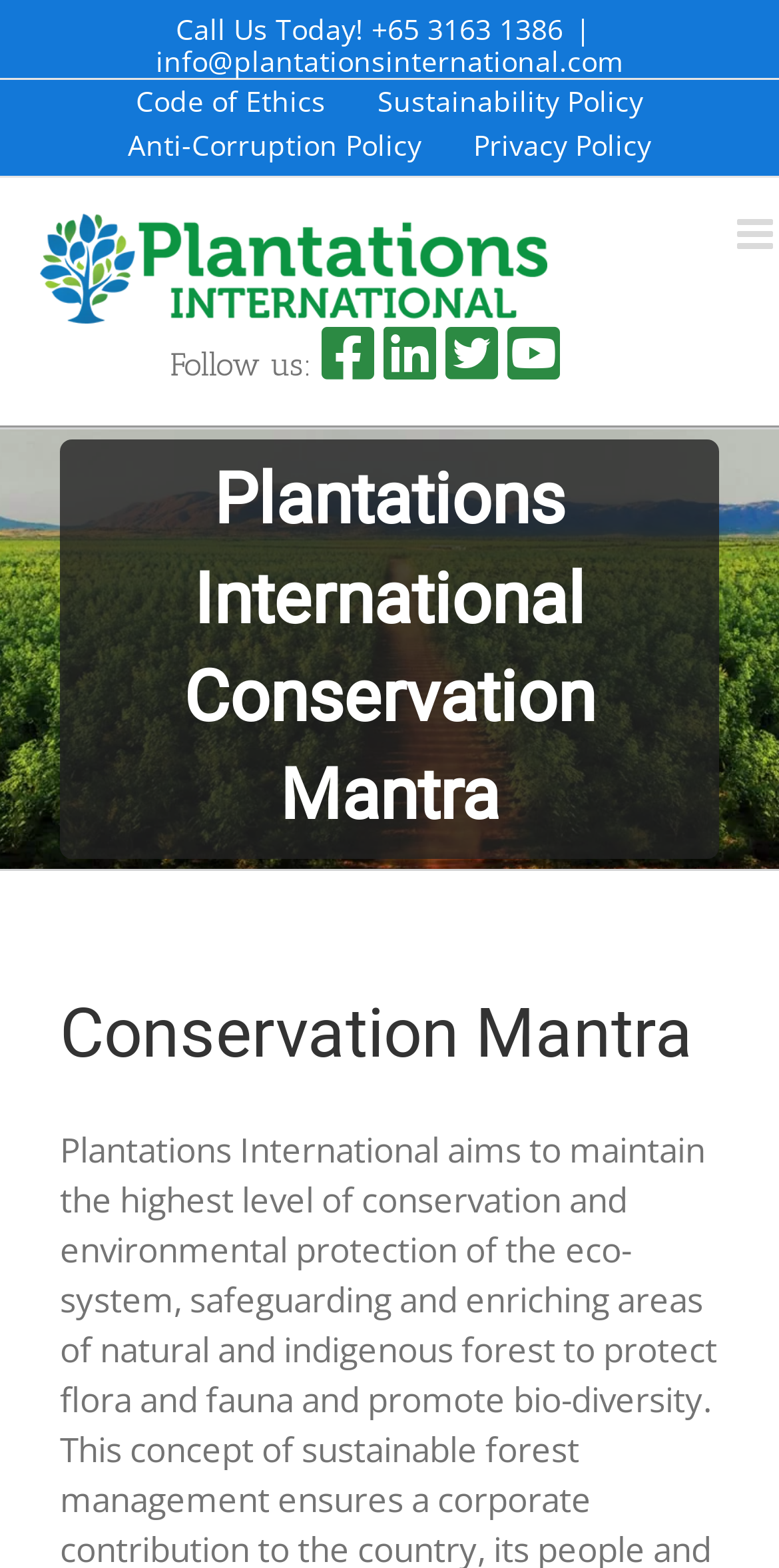Please find the bounding box coordinates of the element that must be clicked to perform the given instruction: "Toggle the mobile menu". The coordinates should be four float numbers from 0 to 1, i.e., [left, top, right, bottom].

[0.946, 0.136, 1.0, 0.162]